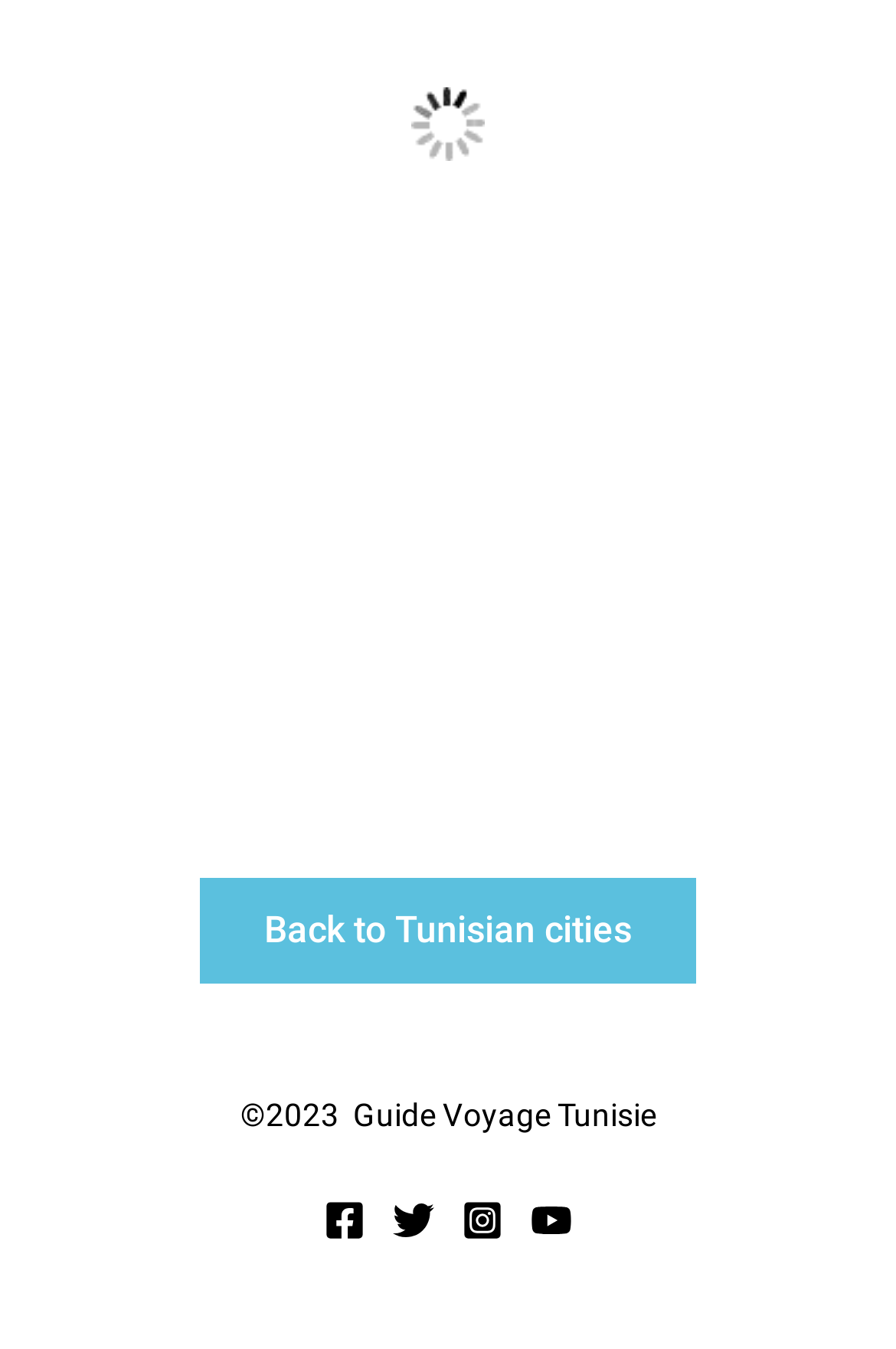How many social media links are there?
Your answer should be a single word or phrase derived from the screenshot.

4